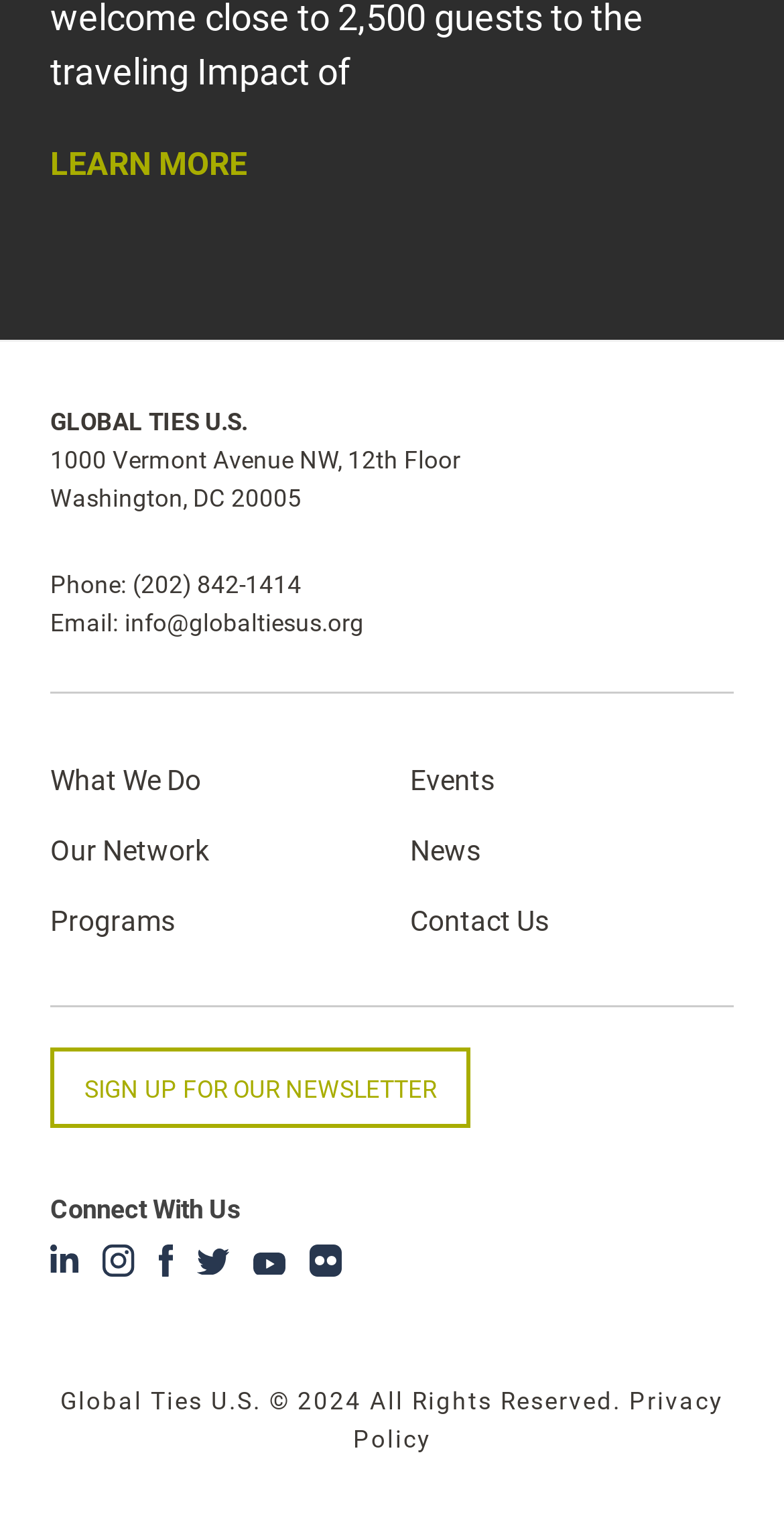Using the details from the image, please elaborate on the following question: What is the link to the 'What We Do' page?

The link to the 'What We Do' page is present on the webpage, located in the top-middle section, among other links such as 'Our Network', 'Programs', and 'Events'.